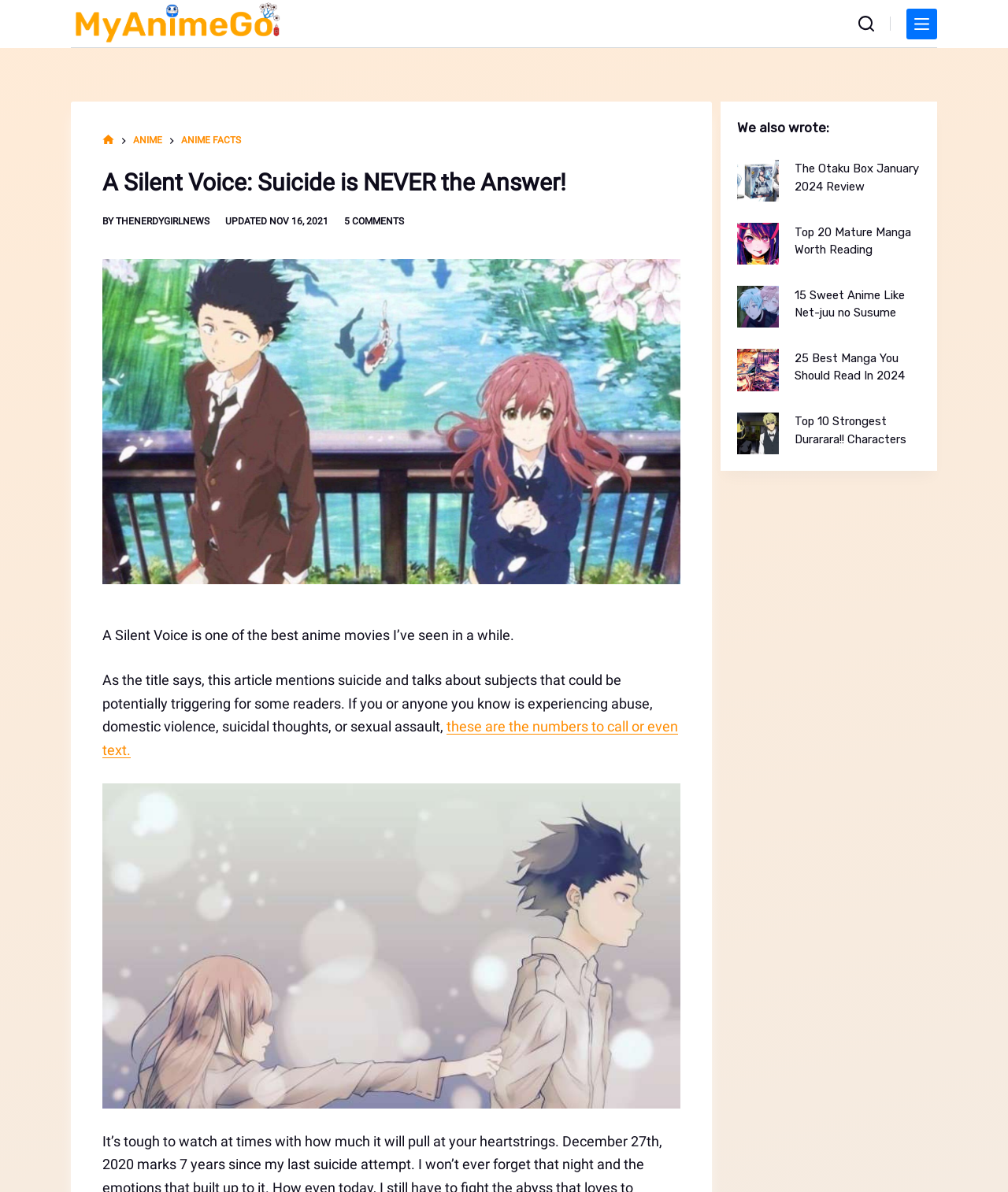Please predict the bounding box coordinates (top-left x, top-left y, bottom-right x, bottom-right y) for the UI element in the screenshot that fits the description: Top 10 Strongest Durarara!! Characters

[0.788, 0.348, 0.899, 0.374]